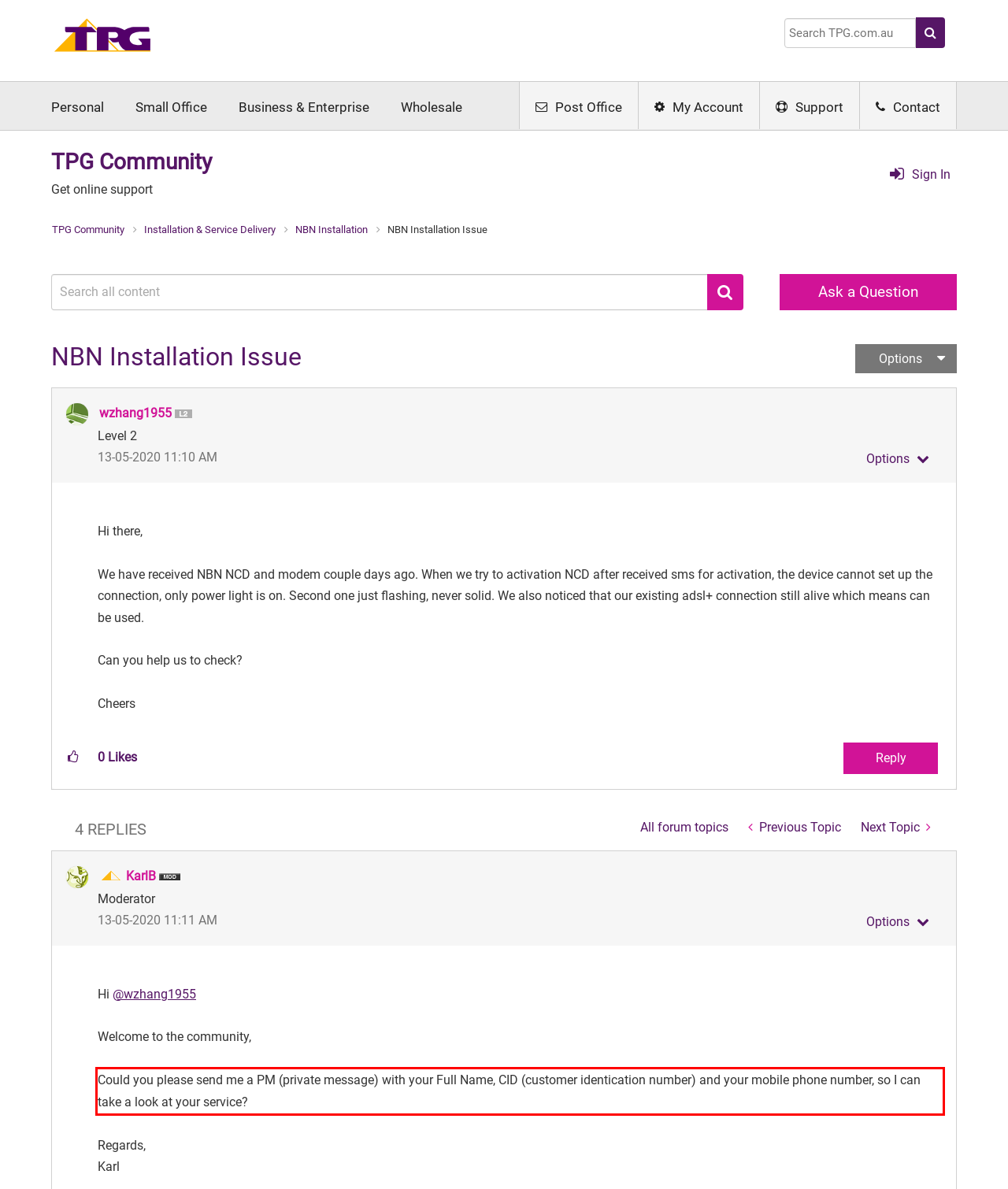Observe the screenshot of the webpage, locate the red bounding box, and extract the text content within it.

Could you please send me a PM (private message) with your Full Name, CID (customer identication number) and your mobile phone number, so I can take a look at your service?